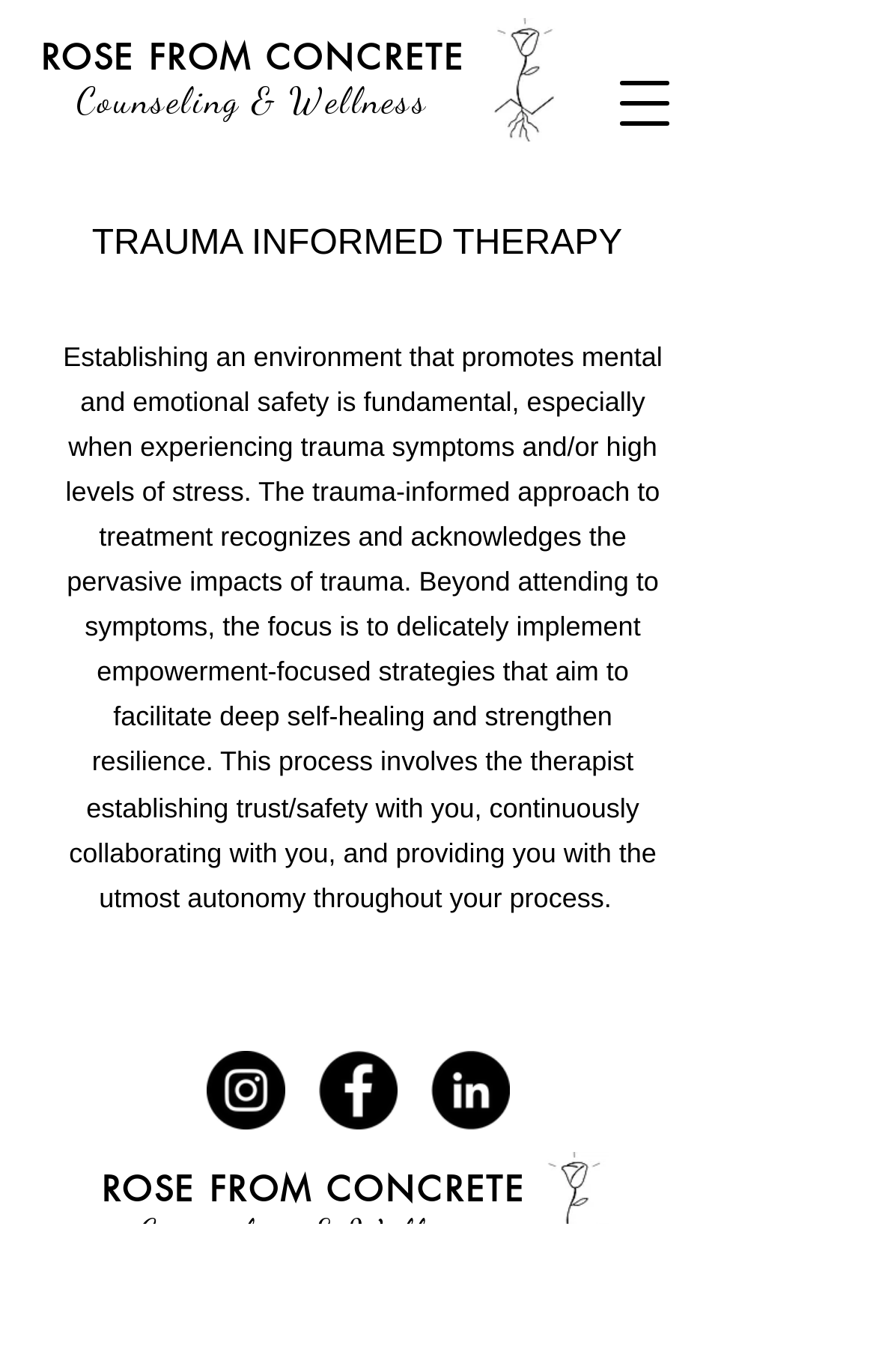Provide a thorough and detailed response to the question by examining the image: 
What is the focus of the trauma-informed approach?

The focus of the trauma-informed approach can be inferred from the StaticText element, which explains that the approach 'recognizes and acknowledges the pervasive impacts of trauma' and aims to 'facilitate deep self-healing and strengthen resilience' through empowerment-focused strategies.